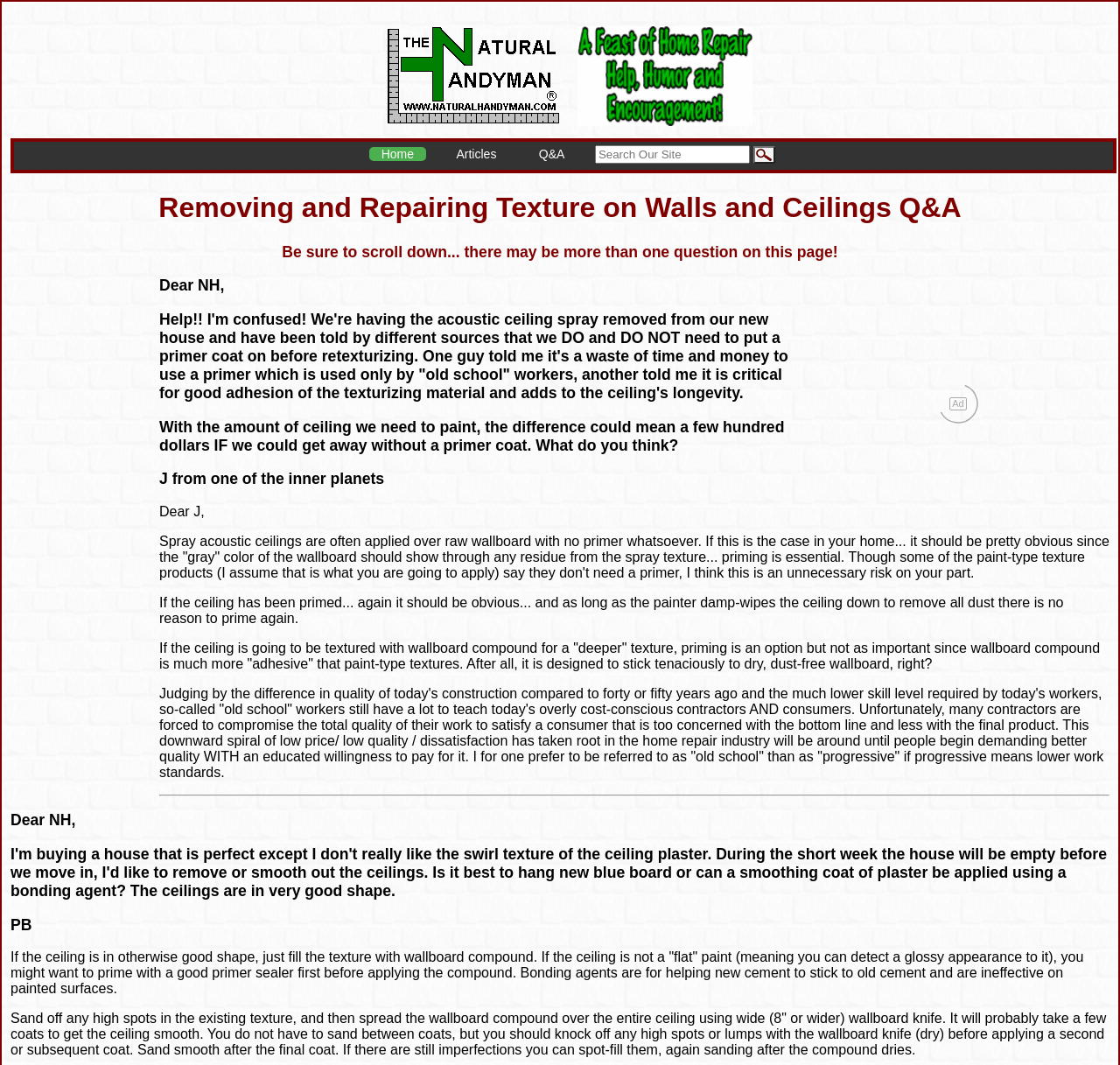How many coats of wallboard compound are needed to get a smooth ceiling?
Give a thorough and detailed response to the question.

The webpage advises that it will probably take a few coats of wallboard compound to get the ceiling smooth, and one should knock off any high spots or lumps with the wallboard knife (dry) before applying a second or subsequent coat.